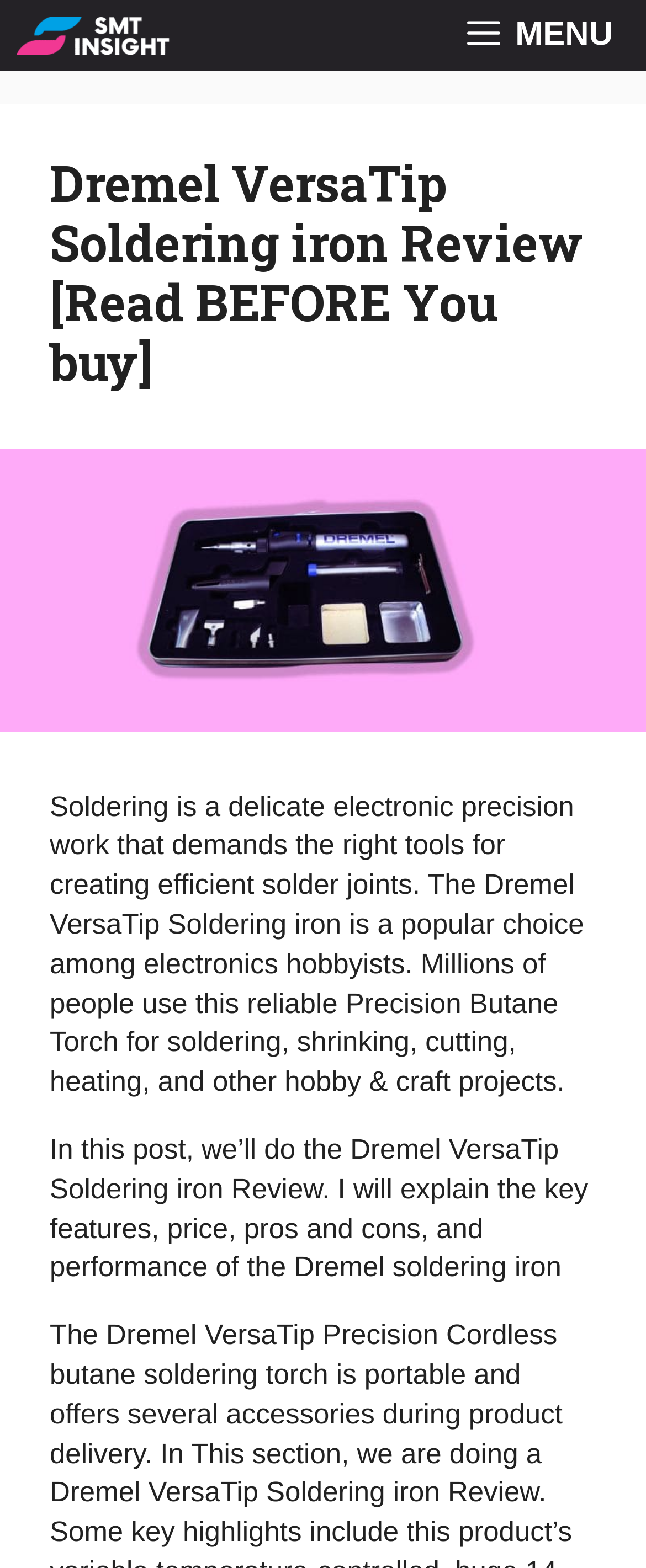What is the position of the image on the webpage?
Please provide a single word or phrase based on the screenshot.

Below the header